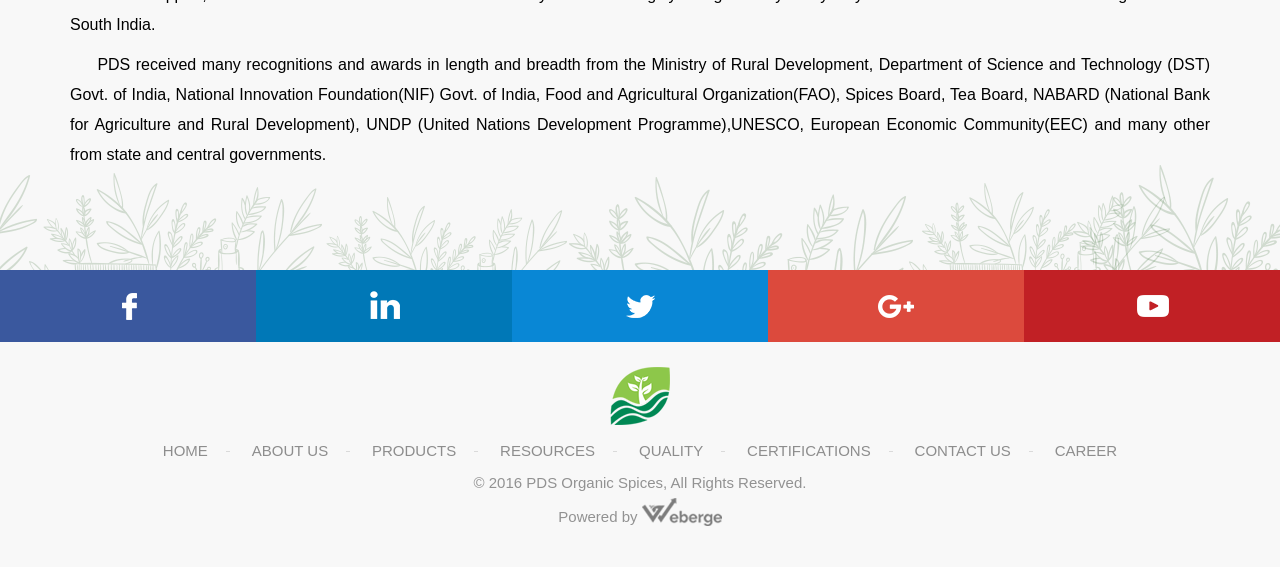Determine the bounding box coordinates for the area that needs to be clicked to fulfill this task: "click HOME". The coordinates must be given as four float numbers between 0 and 1, i.e., [left, top, right, bottom].

[0.112, 0.78, 0.178, 0.81]